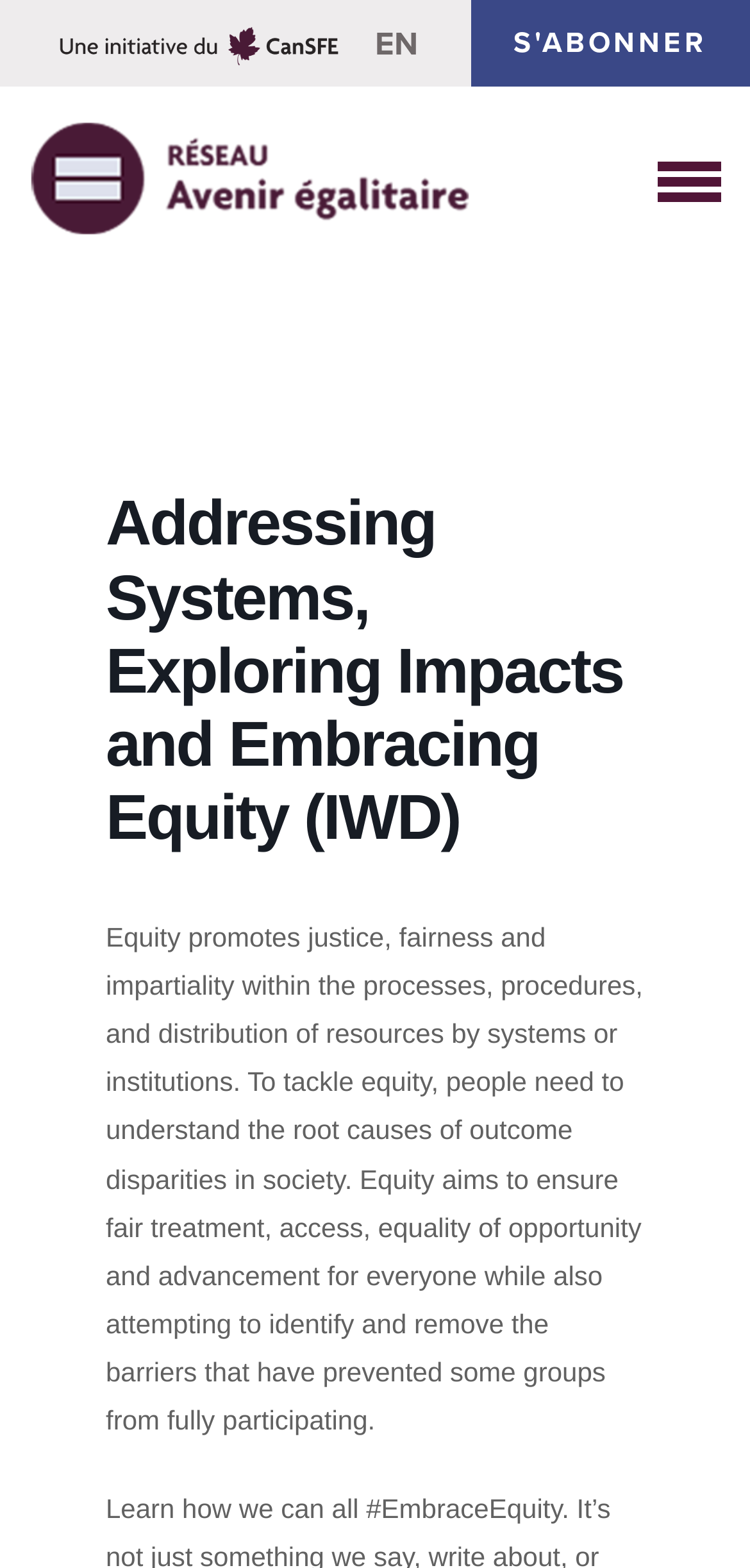What is the toggle button for?
Please provide a comprehensive answer based on the contents of the image.

The button element with the description 'Toggle navigation' controls the 'primary-menu-wrap' element, which implies that the toggle button is for navigation purposes.